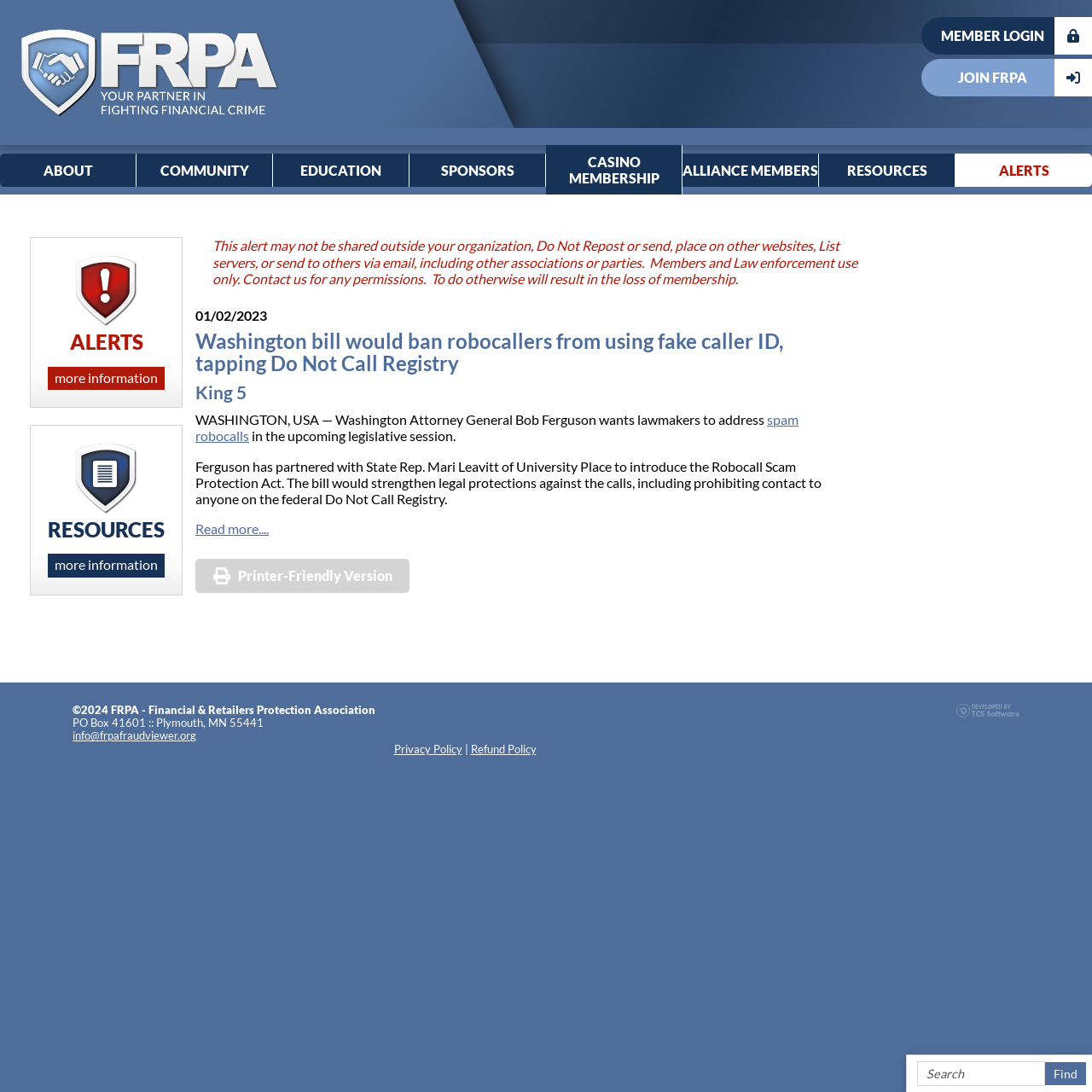Please answer the following question using a single word or phrase: 
Who is the Attorney General of Washington?

Bob Ferguson